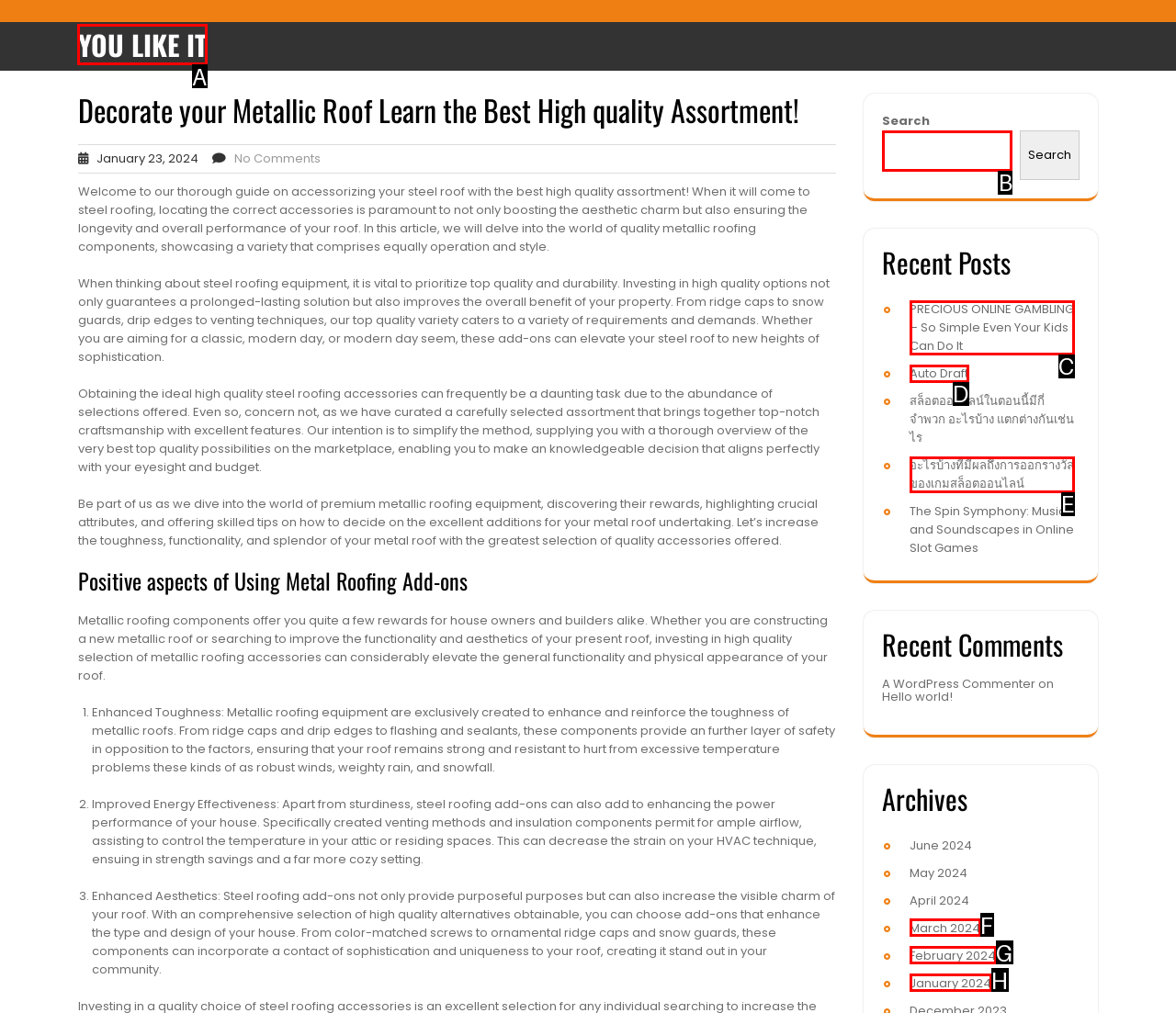Select the HTML element that needs to be clicked to perform the task: Click on the 'YOU LIKE IT' link. Reply with the letter of the chosen option.

A